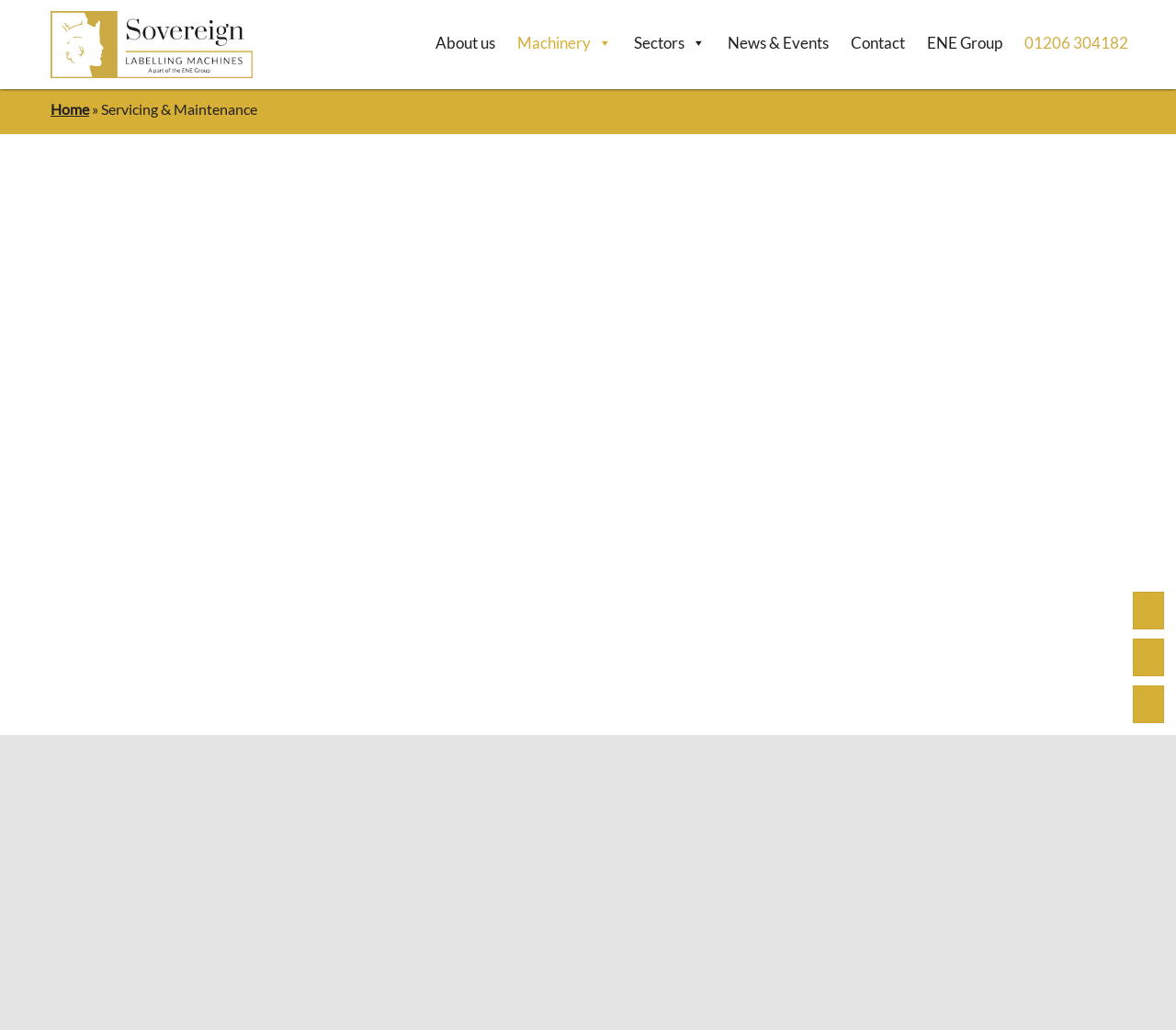Describe the webpage in detail, including text, images, and layout.

The webpage is about Labelling Machine Servicing and Maintenance by Sovereign Labelling. At the top left, there is a logo of Sovereign Labelling, accompanied by a link to the company's homepage. Next to the logo, there is a navigation menu with links to various sections, including "About us", "Machinery", "Sectors", "News & Events", "Contact", and "ENE Group". 

Below the navigation menu, there is a title "Servicing & Maintenance" which is likely the main topic of the page. 

On the top right, there are three social media links and a phone number "01206 304182". 

The main content of the page is not explicitly described in the accessibility tree, but based on the meta description, it likely discusses what a service entails and how often it should be done, with an option to get a quote from one of their engineering specialists.